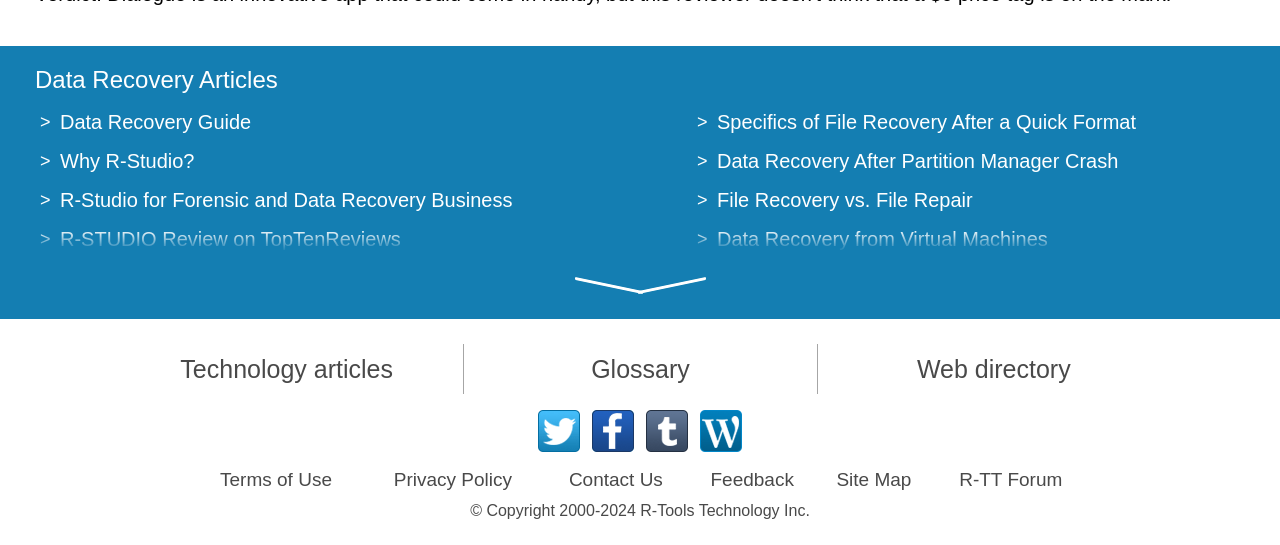Point out the bounding box coordinates of the section to click in order to follow this instruction: "Read the Data Recovery Guide".

[0.047, 0.203, 0.196, 0.244]